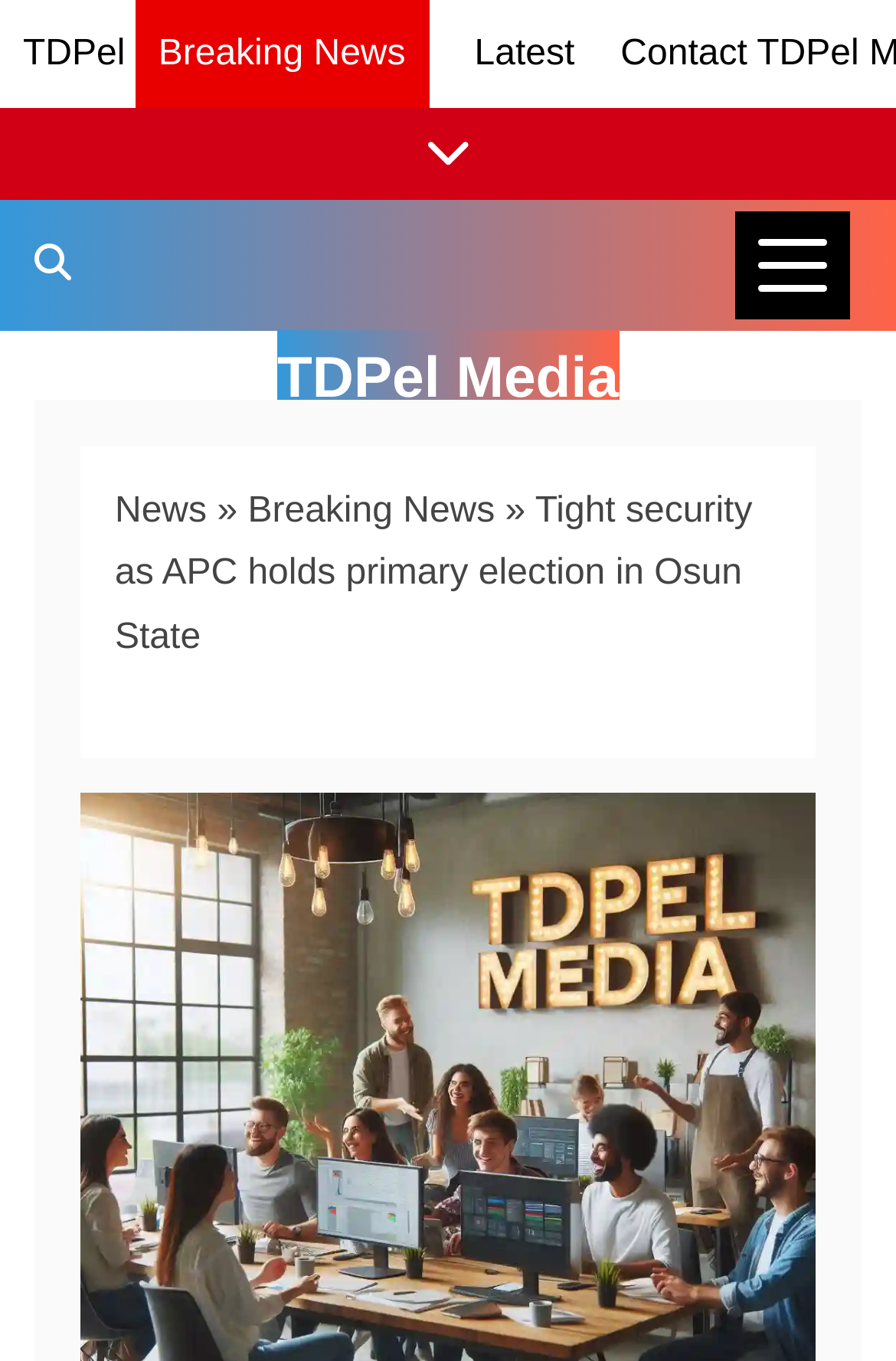Produce an extensive caption that describes everything on the webpage.

The webpage appears to be a news article page, with a focus on the All Progressives Congress (APC) holding its primary election in Osun State. At the top left of the page, there is a link to "TDPel", which is likely the website's logo or brand name. Next to it, on the top right, is a link to "Latest" news. 

Below these links, there is a horizontal menu bar with a button labeled "News Categories" on the right side, which is not expanded by default. On the left side of this menu bar, there is a link to "Search TDPel Media". 

Further down the page, there is a navigation section labeled "breadcrumbs" that displays the article's category hierarchy. This section starts with a link to the "News" category, followed by a "»" symbol, then a link to the "Breaking News" subcategory, and finally the title of the current article, "Tight security as APC holds primary election in Osun State".